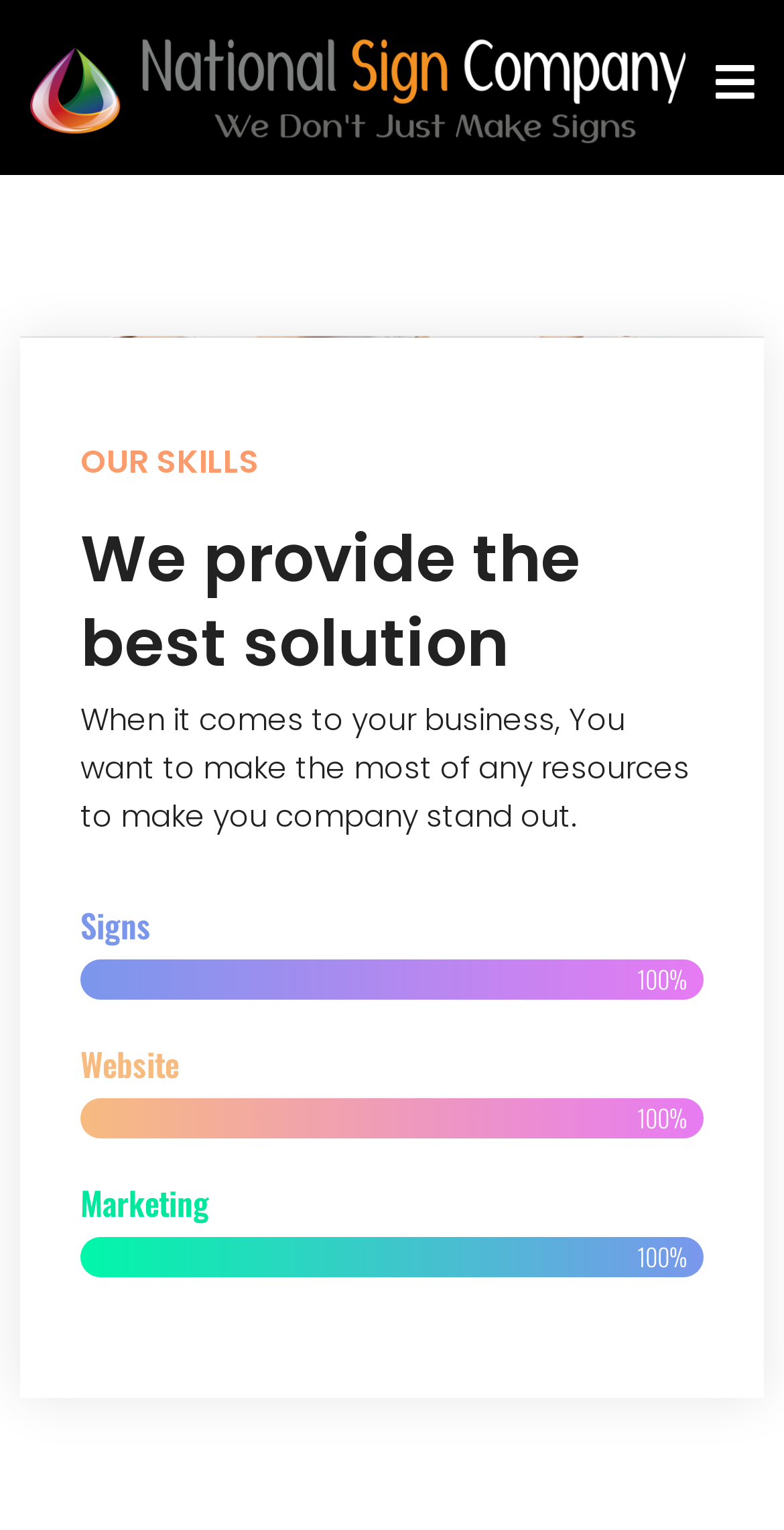Please answer the following question using a single word or phrase: 
What is the icon on the top right corner?

uf0c9